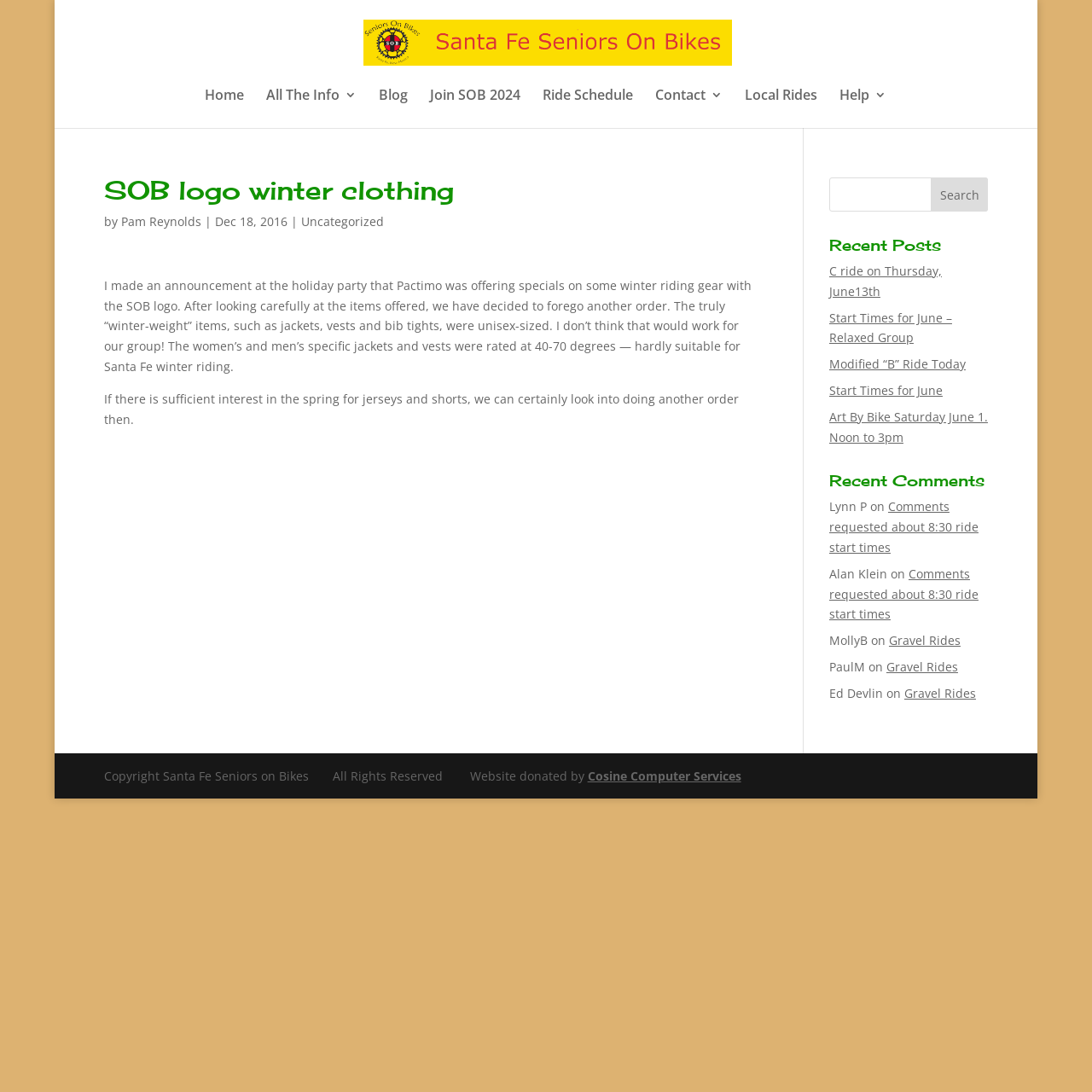Find the bounding box coordinates of the element you need to click on to perform this action: 'View the 'Recent Posts''. The coordinates should be represented by four float values between 0 and 1, in the format [left, top, right, bottom].

[0.759, 0.217, 0.905, 0.239]